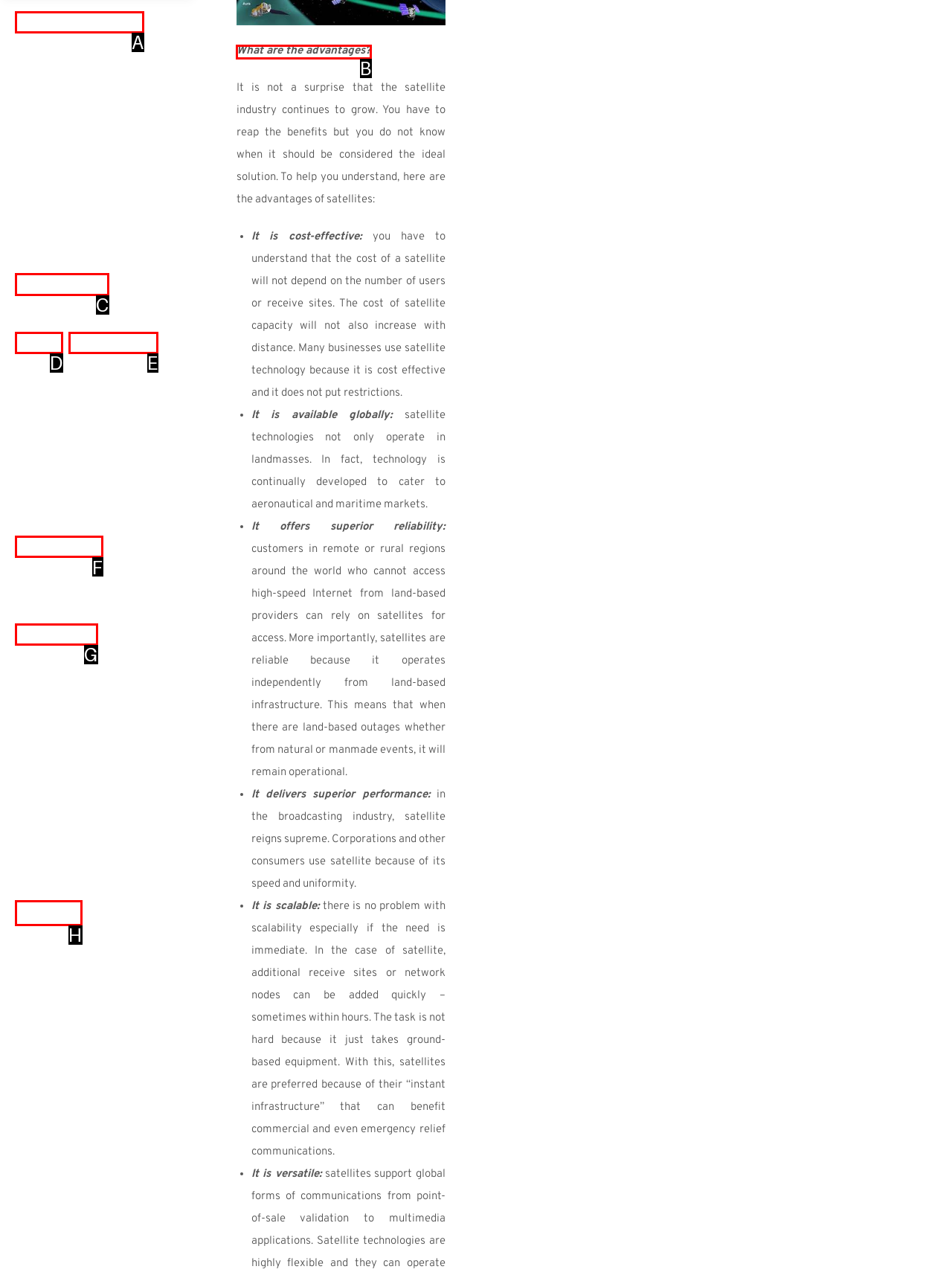For the task "Click on 'What are the advantages?'", which option's letter should you click? Answer with the letter only.

B